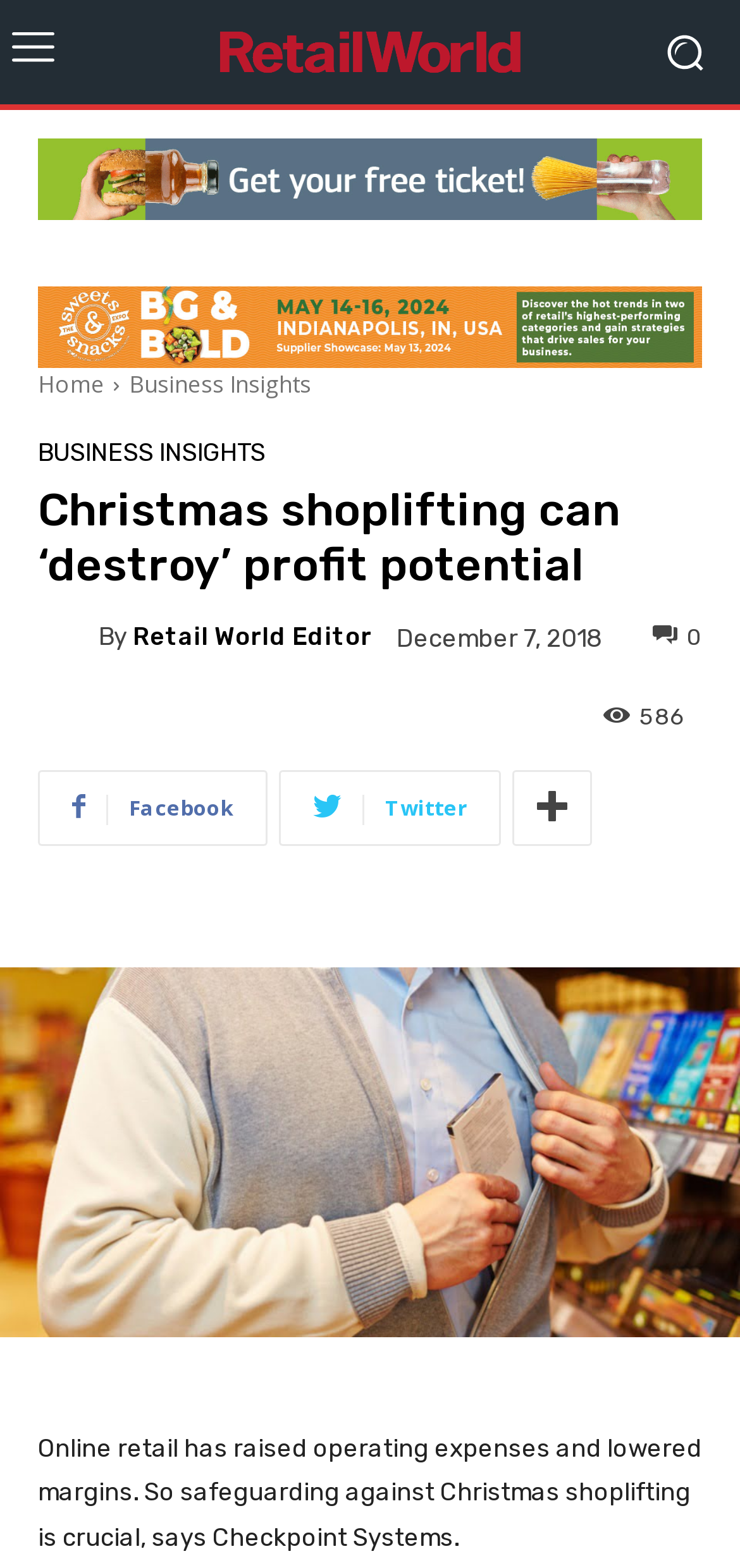Provide the bounding box coordinates of the HTML element this sentence describes: "parent_node: By title="Retail World Editor"".

[0.051, 0.391, 0.133, 0.422]